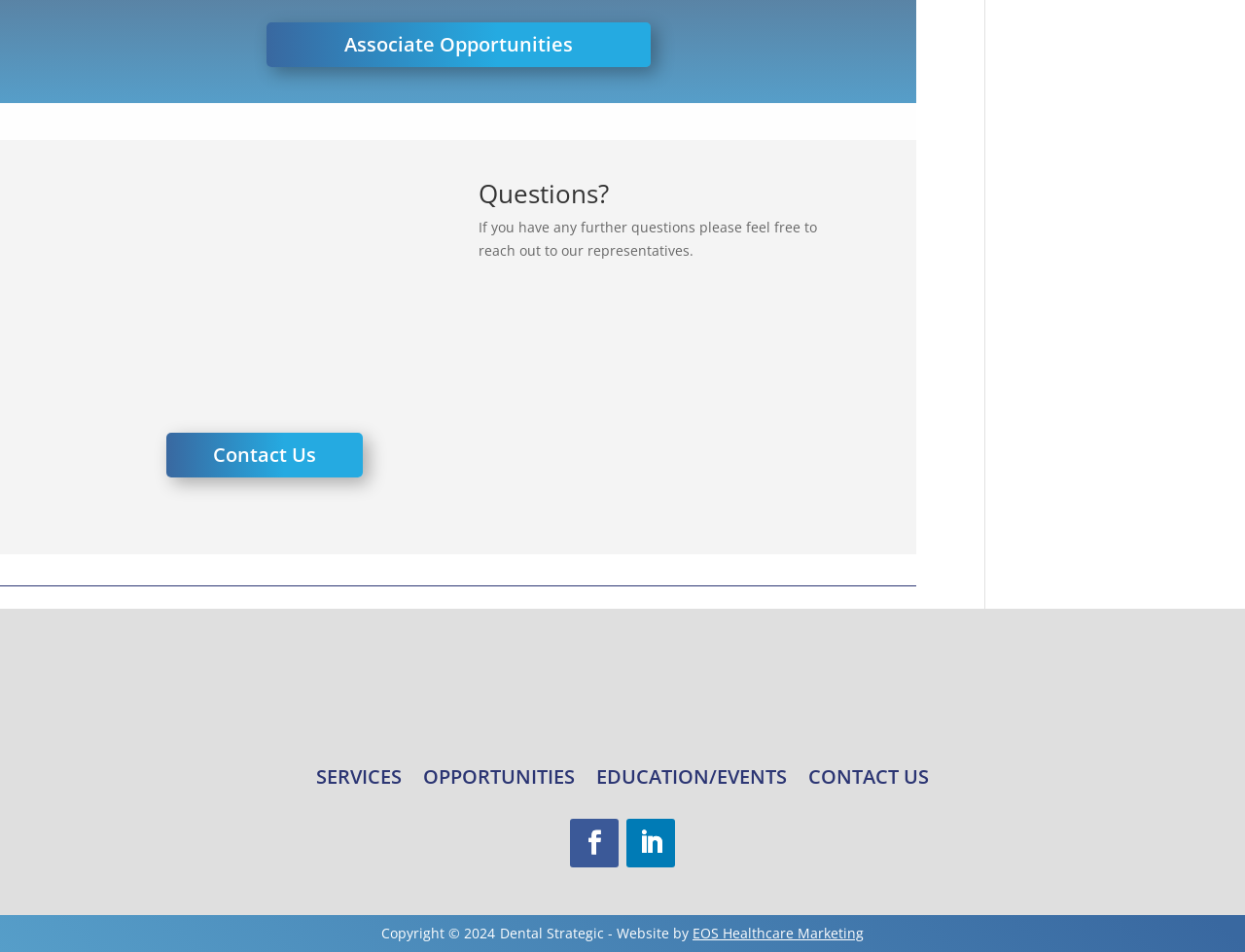Identify the bounding box coordinates of the region that should be clicked to execute the following instruction: "Check Copyright information".

[0.306, 0.97, 0.398, 0.99]